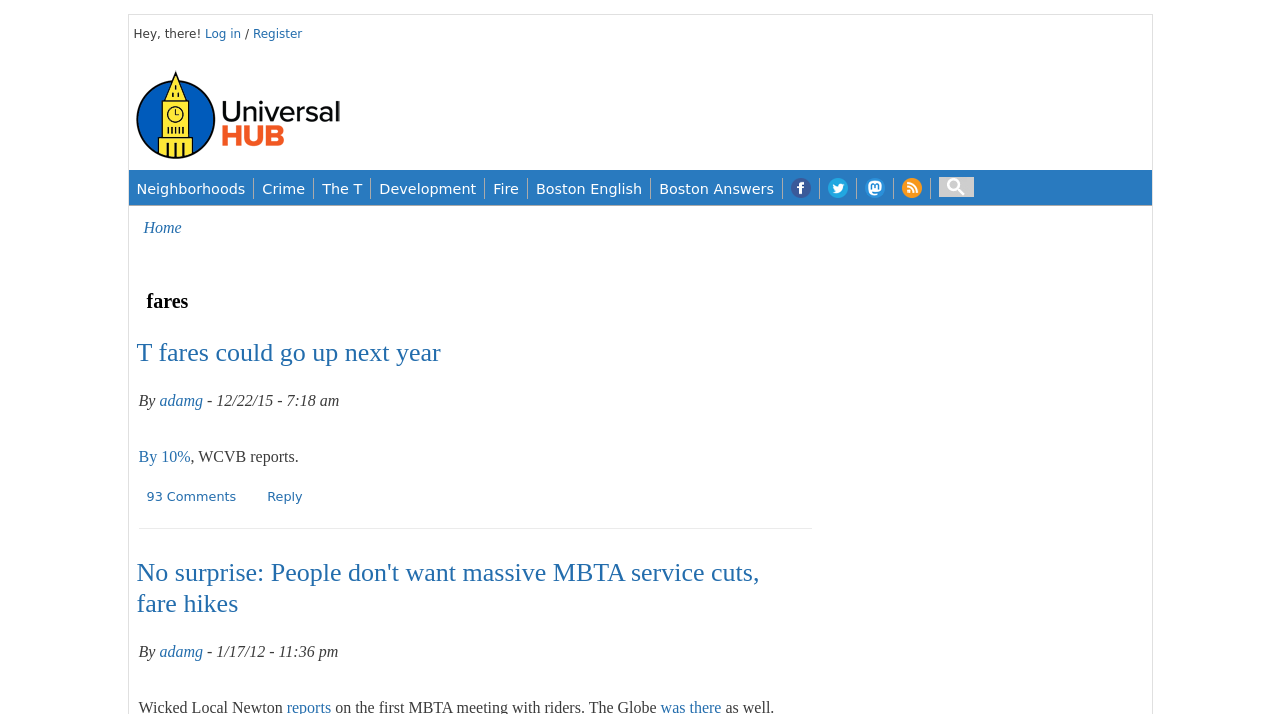Identify the bounding box for the element characterized by the following description: "title="Universal Hub RSS feed"".

[0.702, 0.251, 0.723, 0.279]